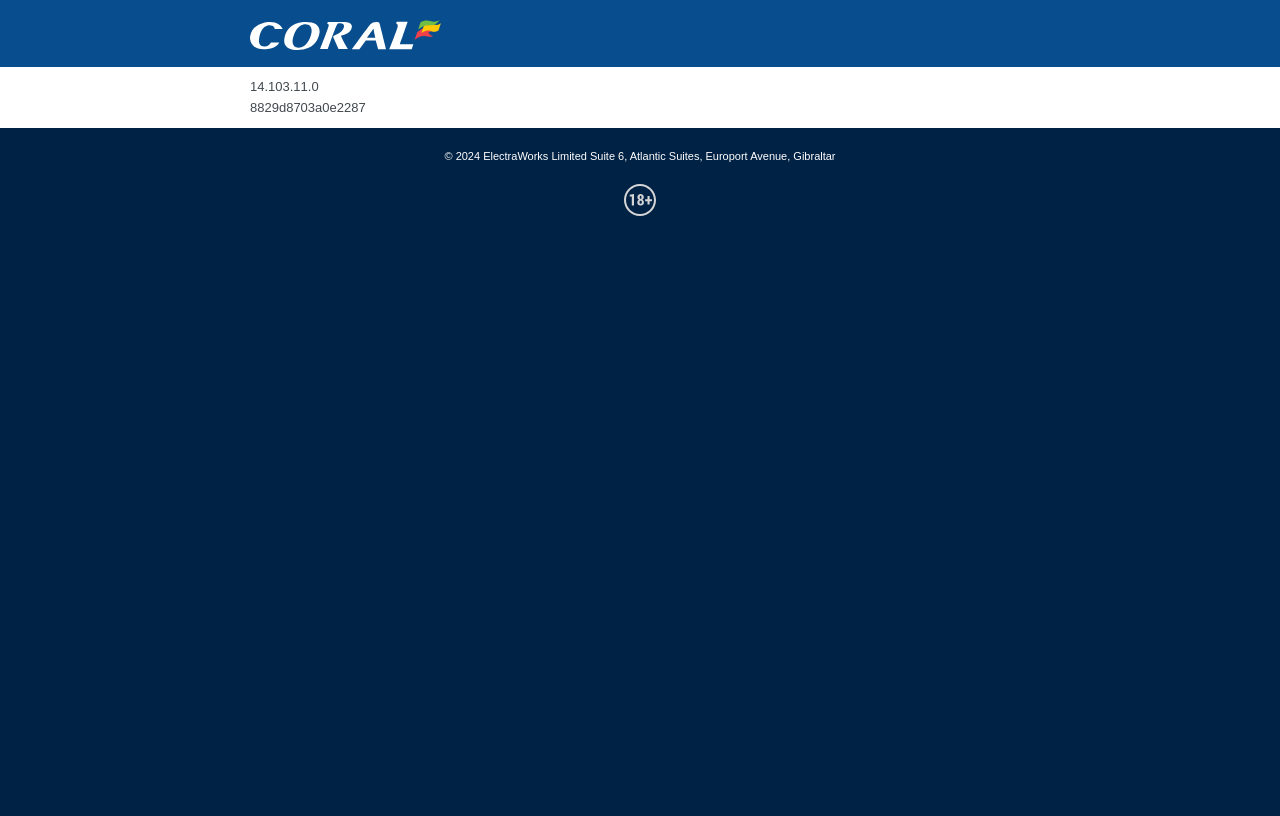What is the copyright year?
Give a detailed and exhaustive answer to the question.

The copyright year can be found in the FooterAsNonLandmark element, which contains a StaticText element with the text '© 2024'. This indicates that the copyright year is 2024.